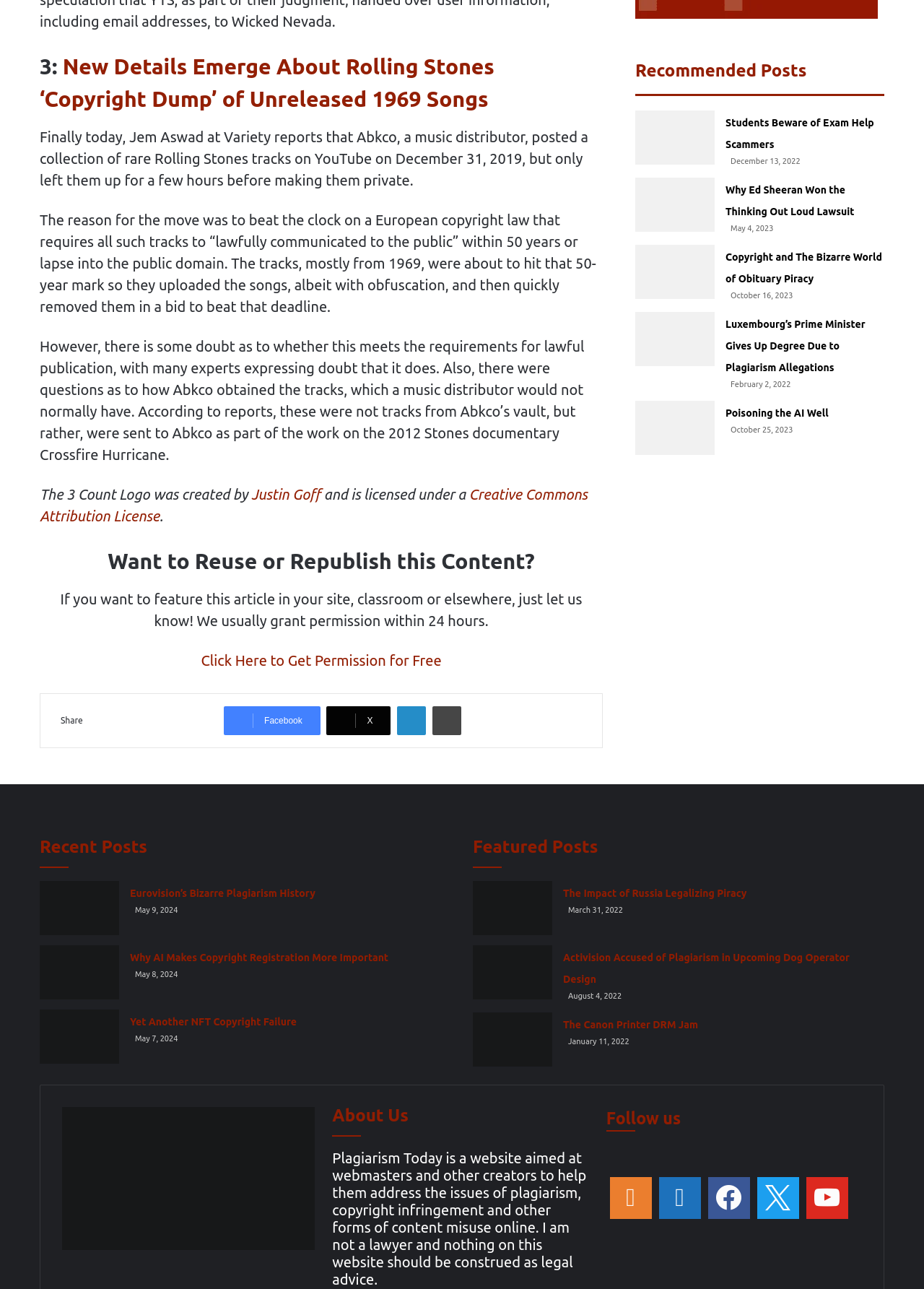What is the name of the logo at the bottom of the webpage?
Examine the image and provide an in-depth answer to the question.

The logo is an image element located at the bottom of the webpage, and its description is 'Plagiarism Today Logo'.